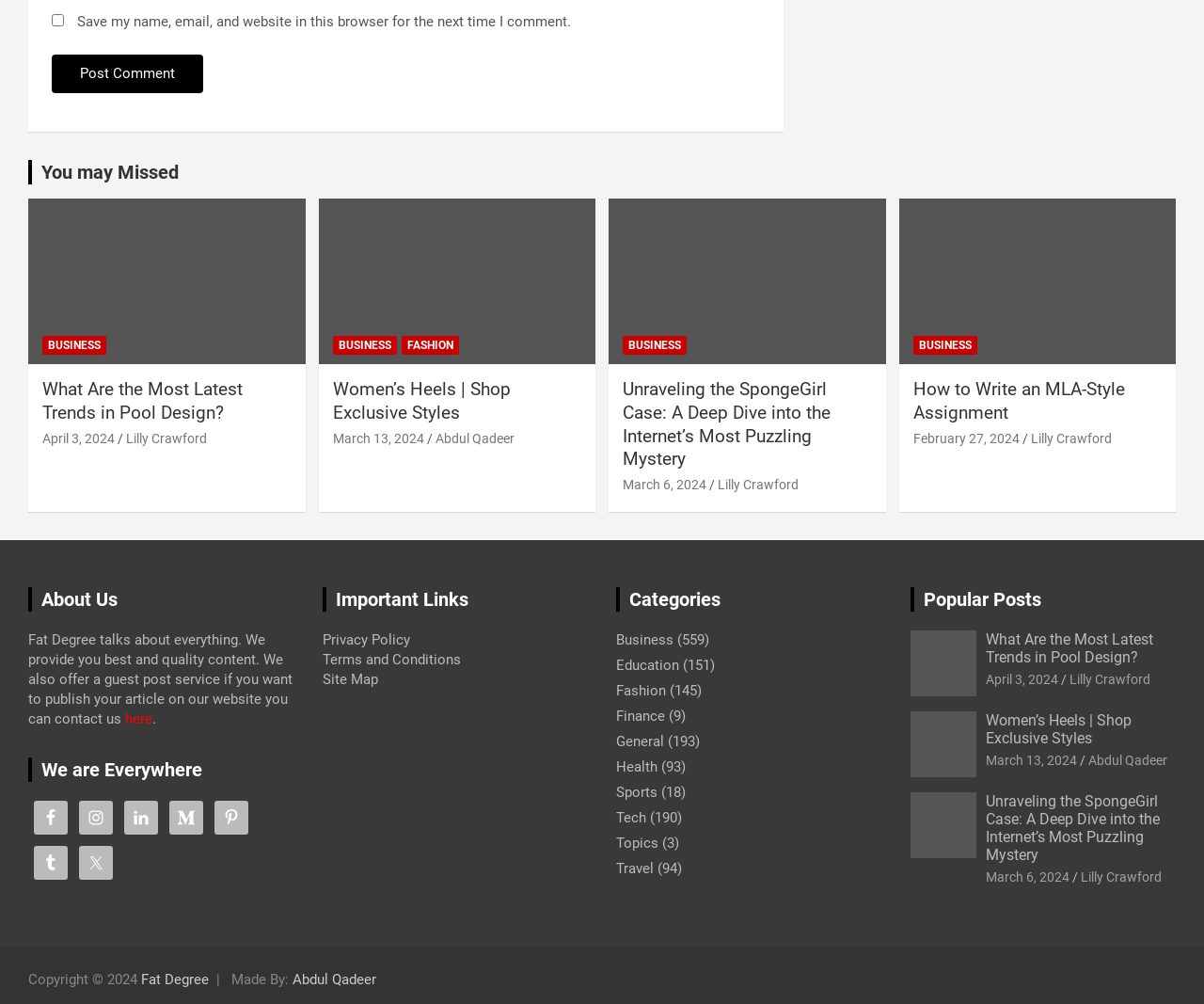What is the name of the author of the article 'Unraveling the SpongeGirl Case: A Deep Dive into the Internet’s Most Puzzling Mystery'?
Please use the image to deliver a detailed and complete answer.

I found the article 'Unraveling the SpongeGirl Case: A Deep Dive into the Internet’s Most Puzzling Mystery' and looked for the author's name, which is listed as Lilly Crawford.